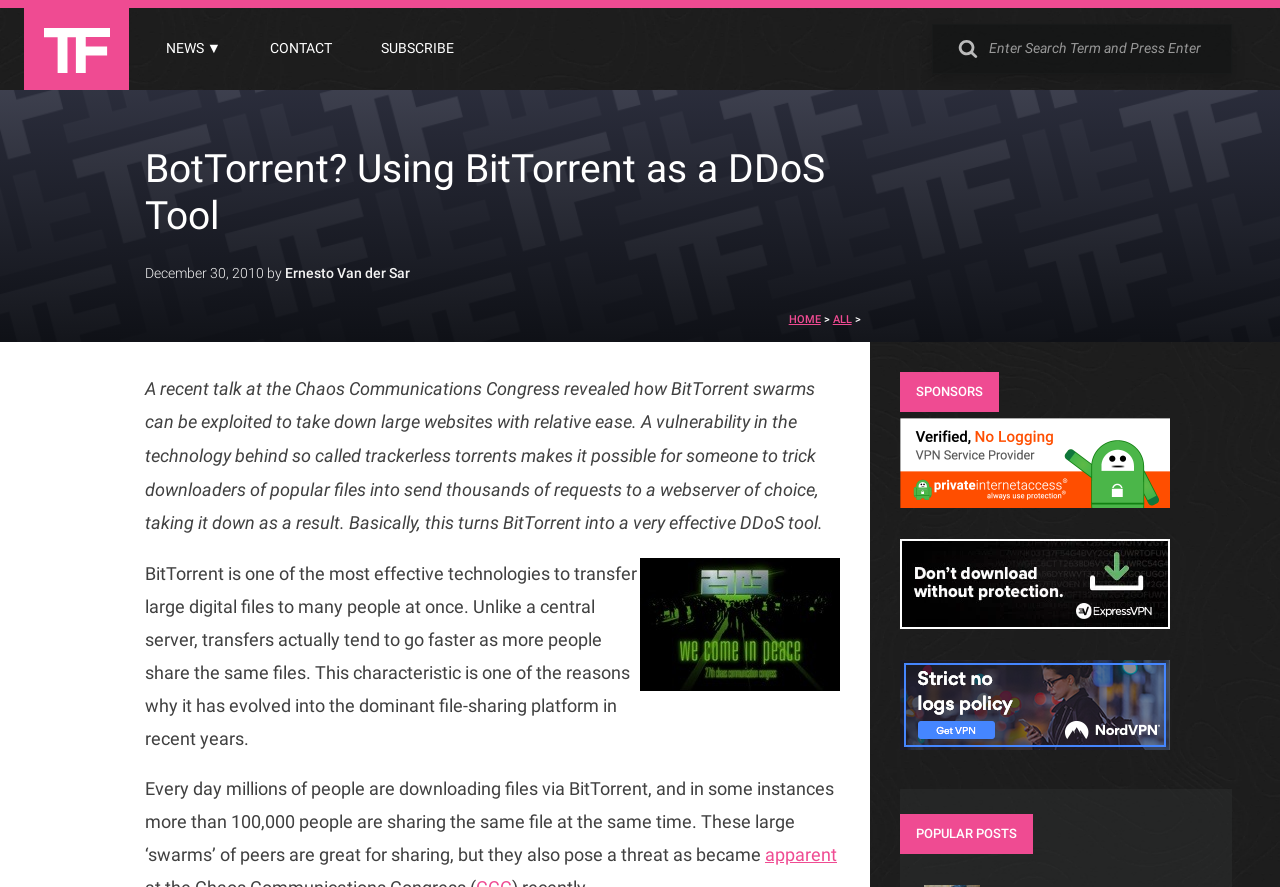Please specify the bounding box coordinates of the element that should be clicked to execute the given instruction: 'Contact the website'. Ensure the coordinates are four float numbers between 0 and 1, expressed as [left, top, right, bottom].

[0.195, 0.033, 0.275, 0.078]